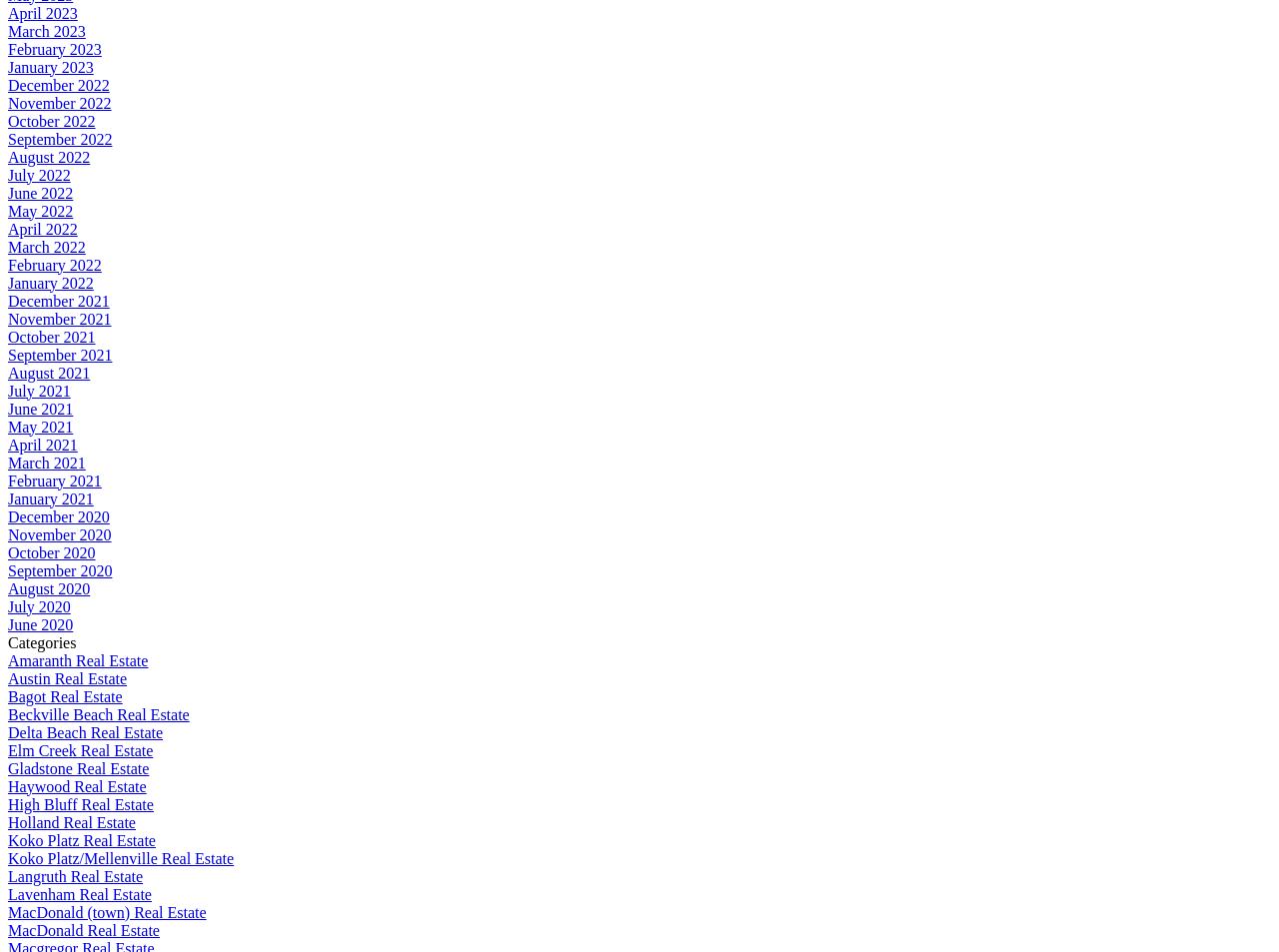Indicate the bounding box coordinates of the element that must be clicked to execute the instruction: "Explore December 2020". The coordinates should be given as four float numbers between 0 and 1, i.e., [left, top, right, bottom].

[0.006, 0.534, 0.086, 0.552]